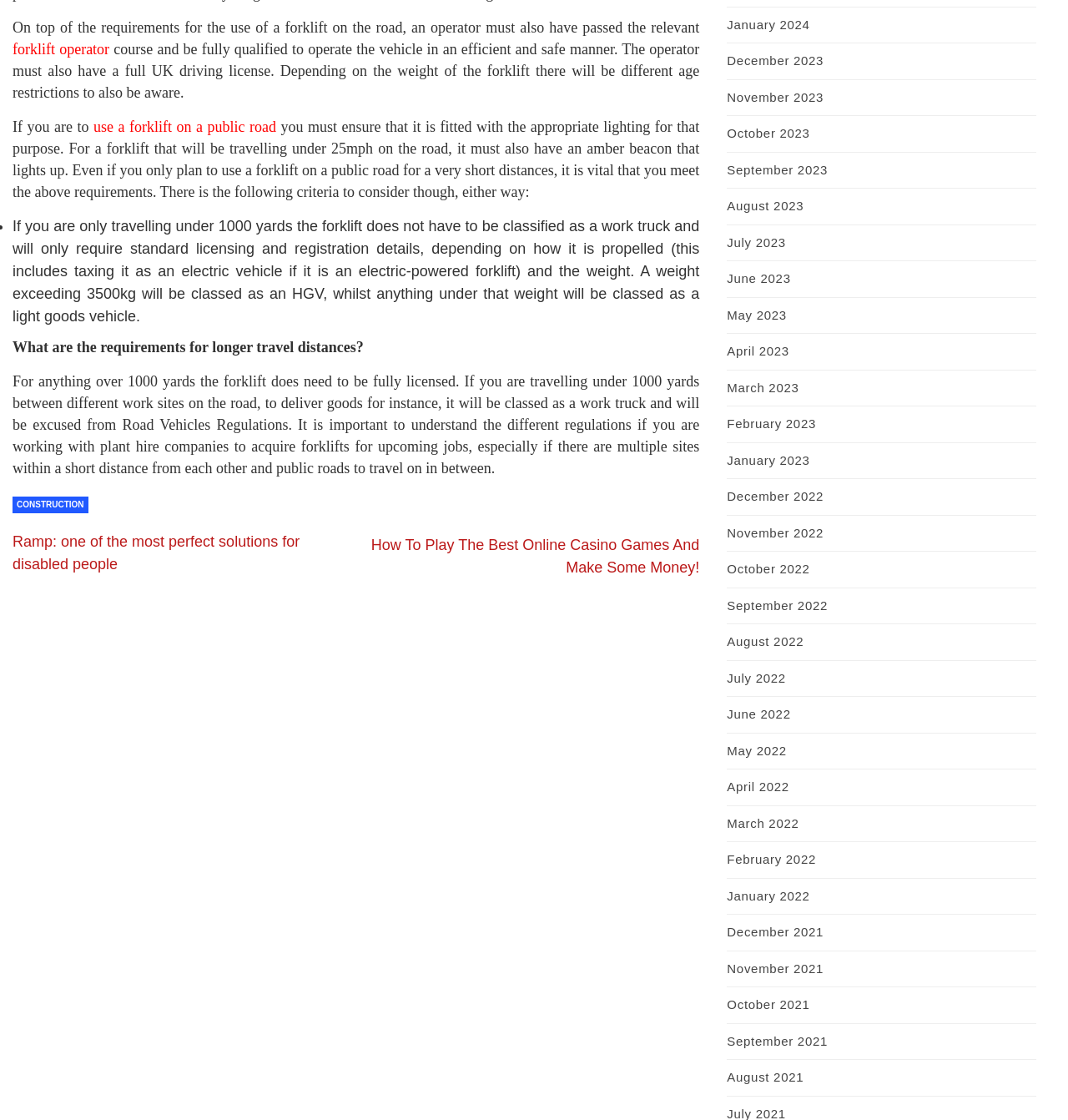Identify the bounding box of the HTML element described here: "January 2022". Provide the coordinates as four float numbers between 0 and 1: [left, top, right, bottom].

[0.681, 0.793, 0.758, 0.806]